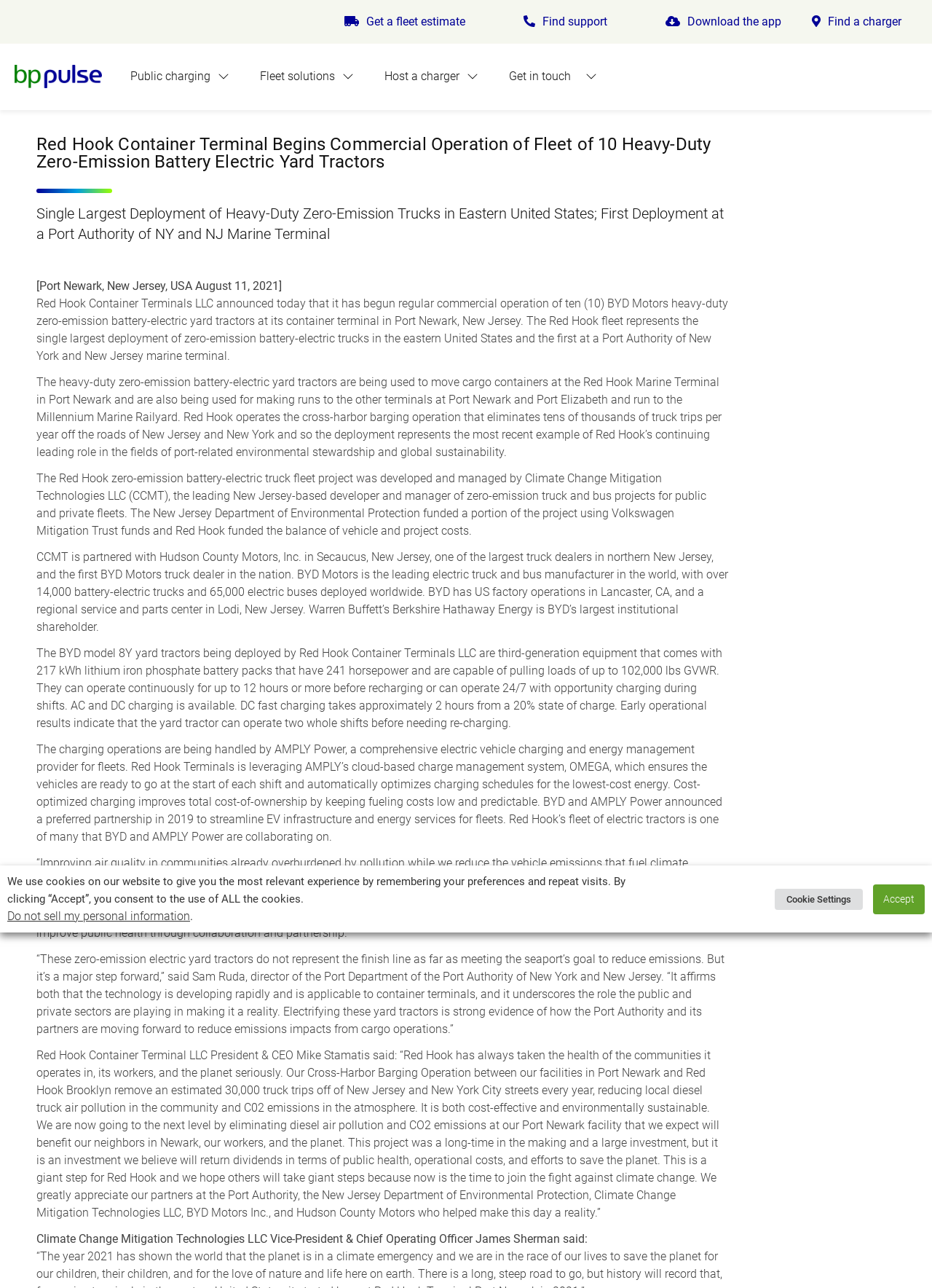Could you find the bounding box coordinates of the clickable area to complete this instruction: "Find support"?

[0.53, 0.003, 0.683, 0.031]